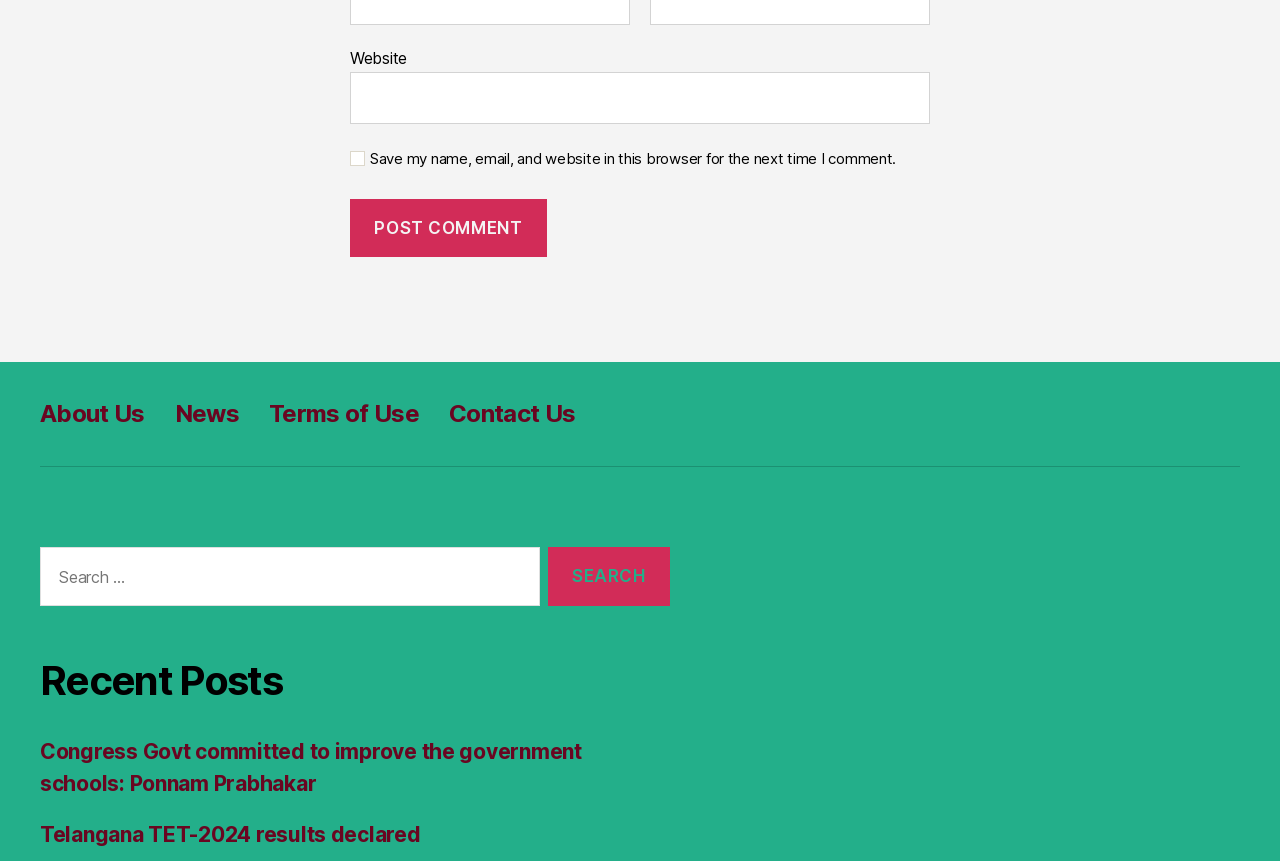Could you provide the bounding box coordinates for the portion of the screen to click to complete this instruction: "Read about us"?

[0.031, 0.487, 0.113, 0.521]